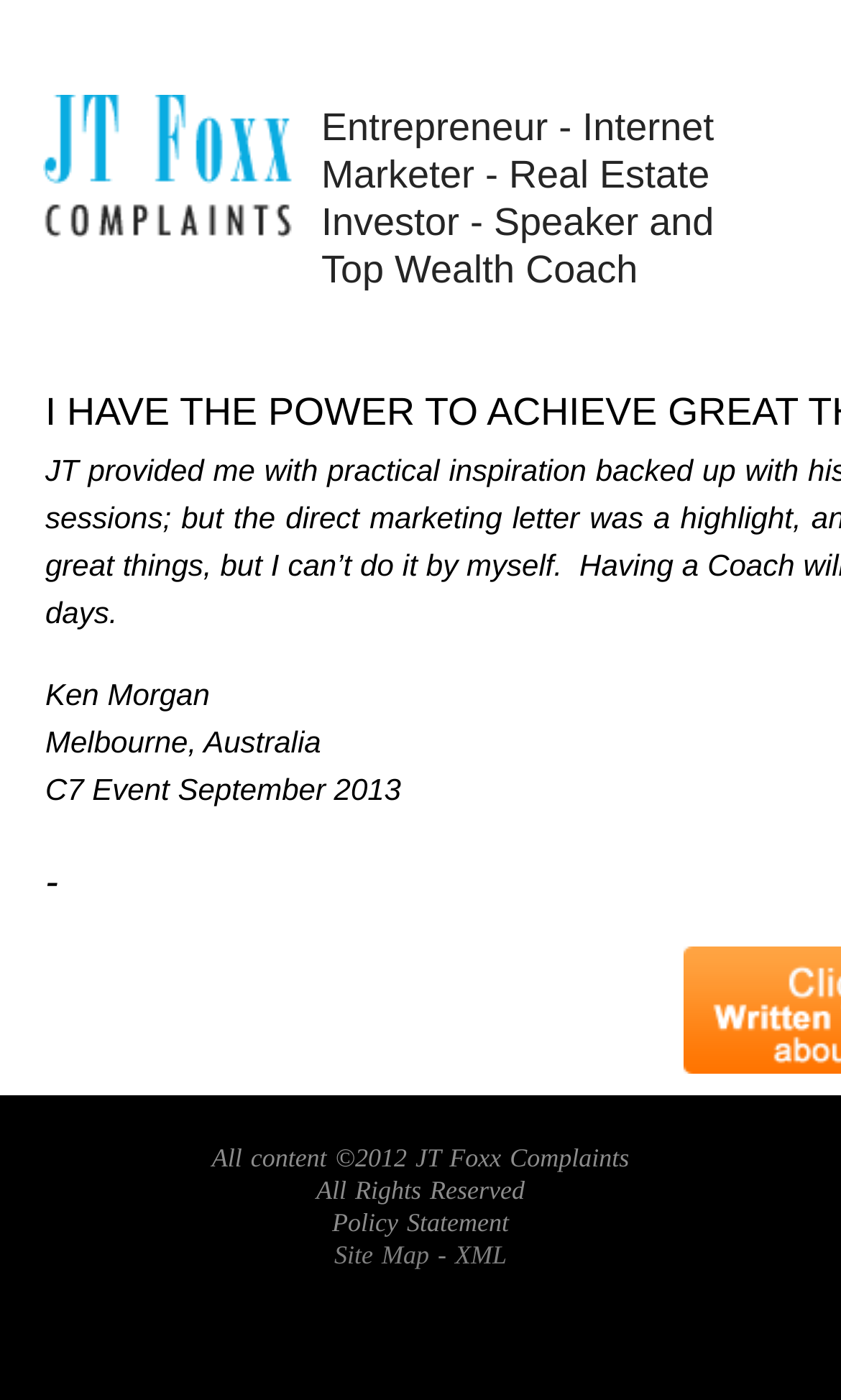Using the provided description XML, find the bounding box coordinates for the UI element. Provide the coordinates in (top-left x, top-left y, bottom-right x, bottom-right y) format, ensuring all values are between 0 and 1.

[0.541, 0.886, 0.603, 0.907]